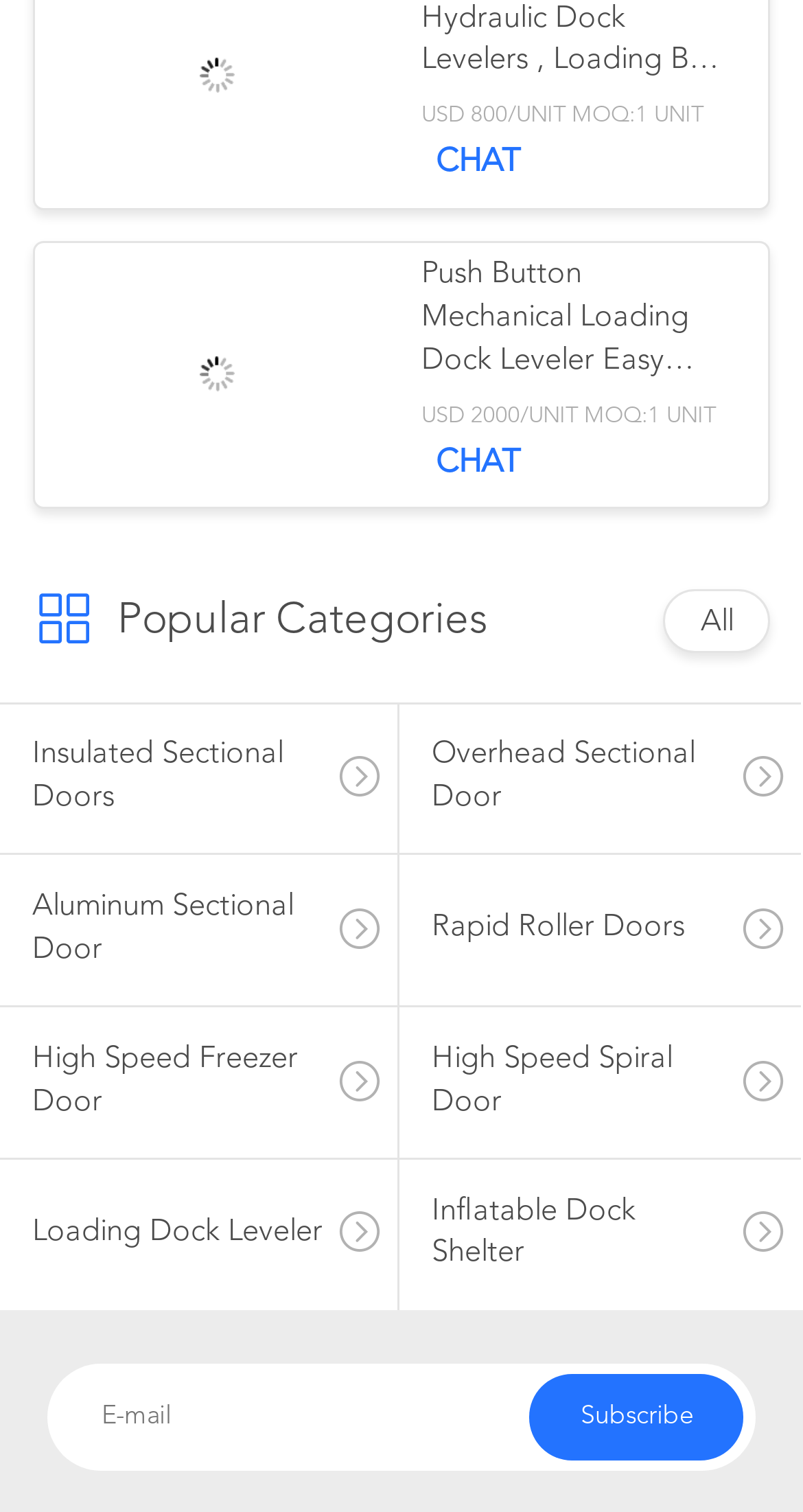What is the name of the product with the image at the top?
Look at the image and respond with a one-word or short phrase answer.

Electric Automatic Hydraulic Dock Levelers